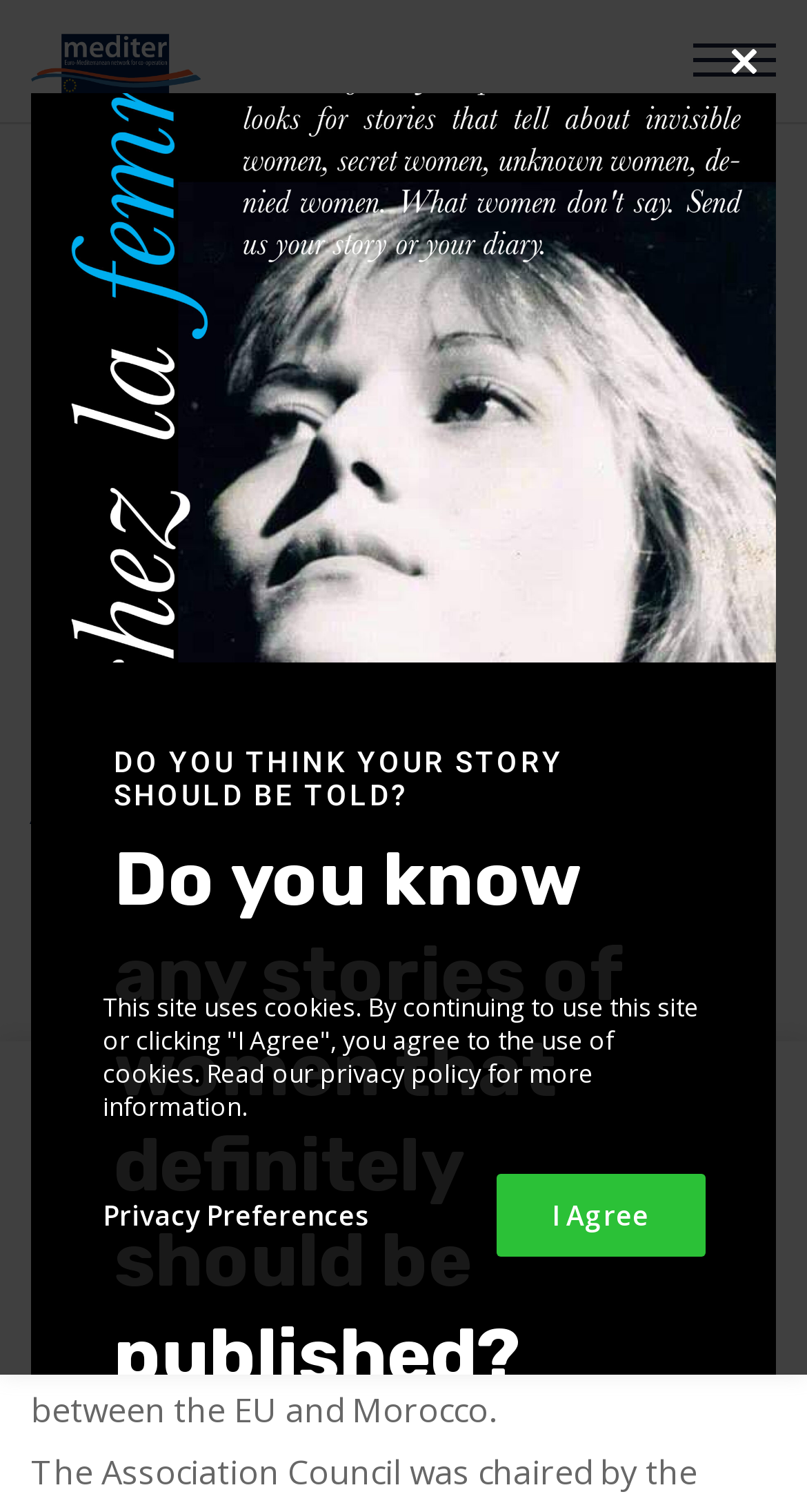What is the topic of the Action Plan mentioned on the webpage?
Look at the image and answer the question with a single word or phrase.

EU and Morocco